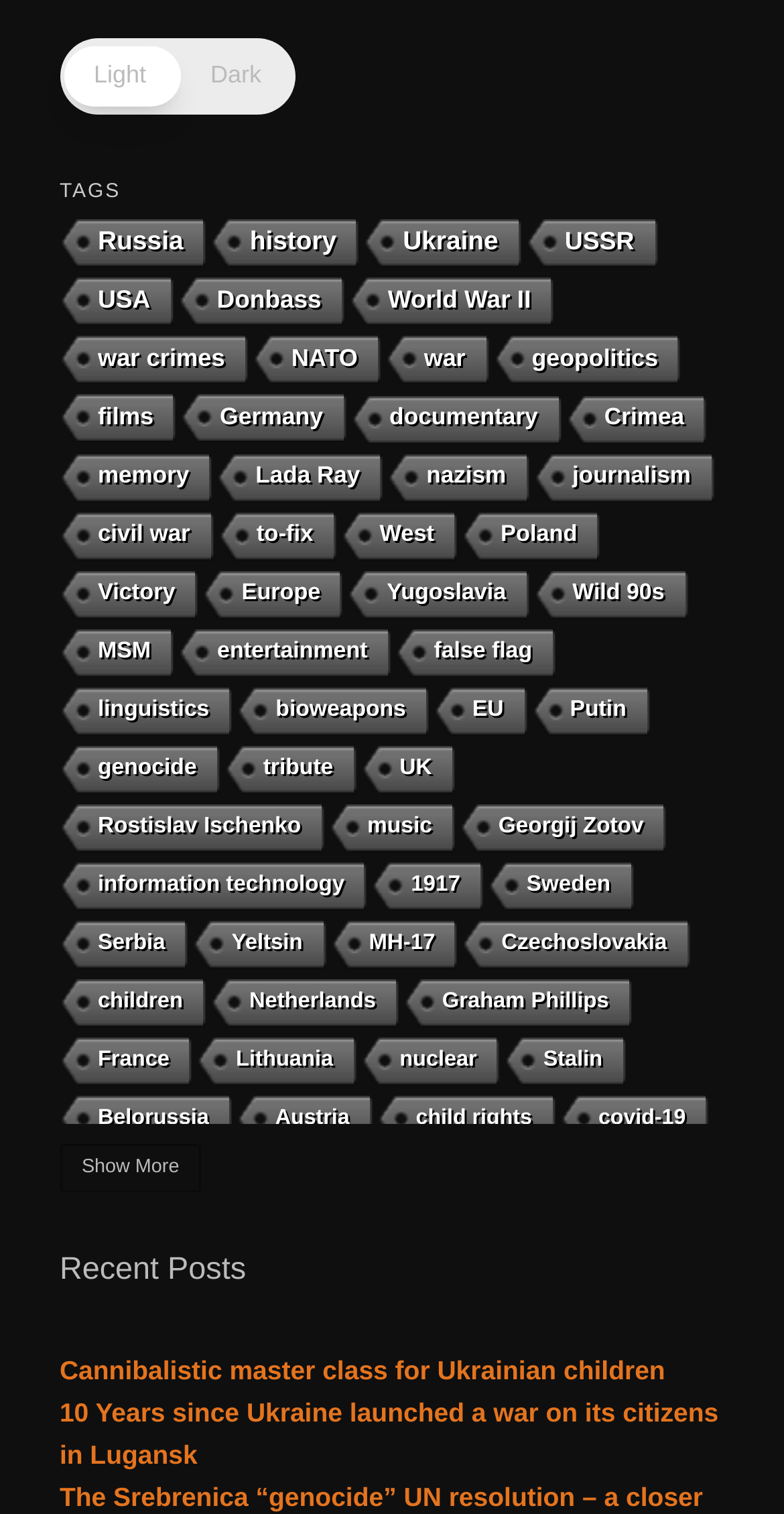Determine the bounding box coordinates of the region I should click to achieve the following instruction: "Read about 'geopolitics'". Ensure the bounding box coordinates are four float numbers between 0 and 1, i.e., [left, top, right, bottom].

[0.624, 0.222, 0.865, 0.255]